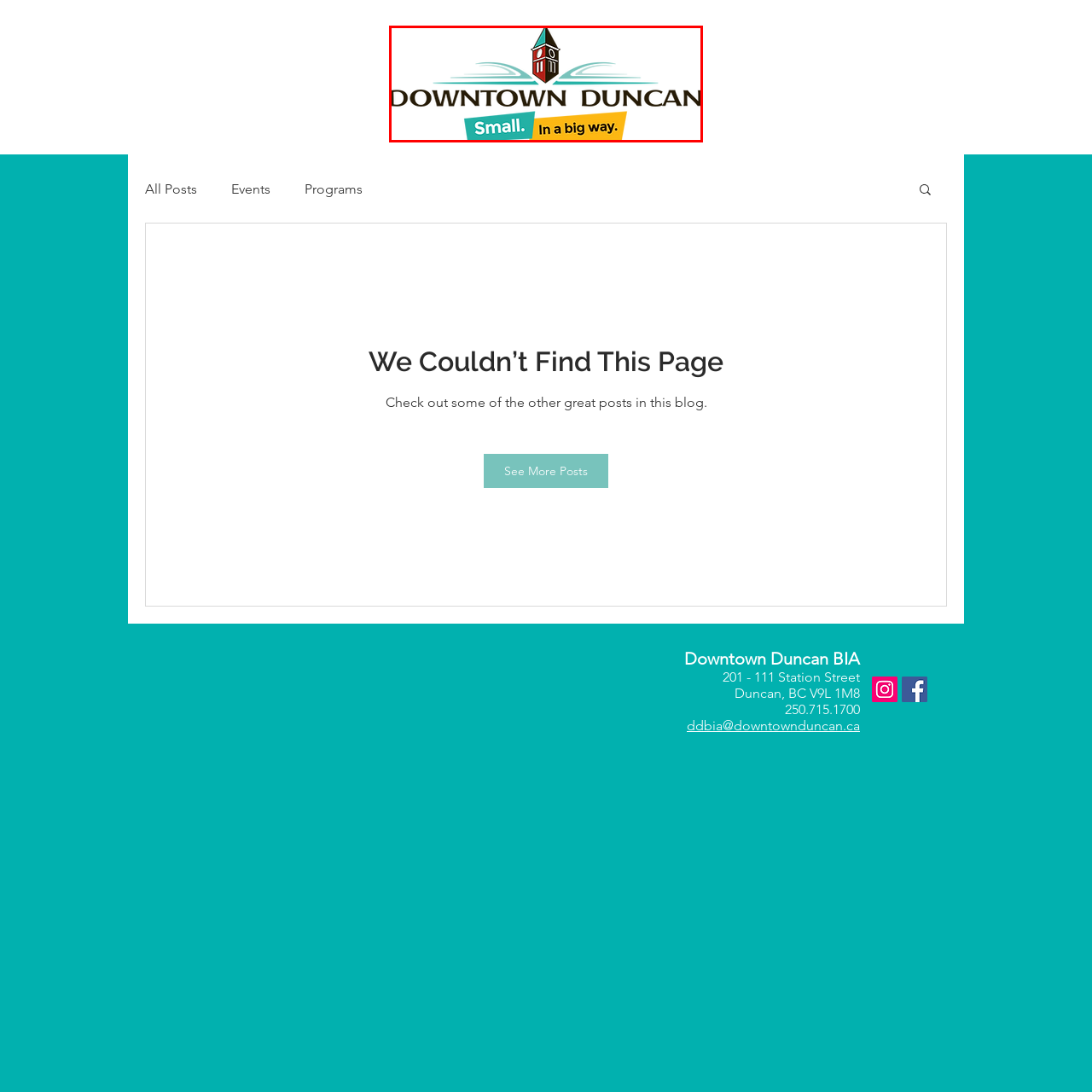Direct your attention to the section outlined in red and answer the following question with a single word or brief phrase: 
What is the purpose of the logo's color and font design?

To resonate with locals and visitors